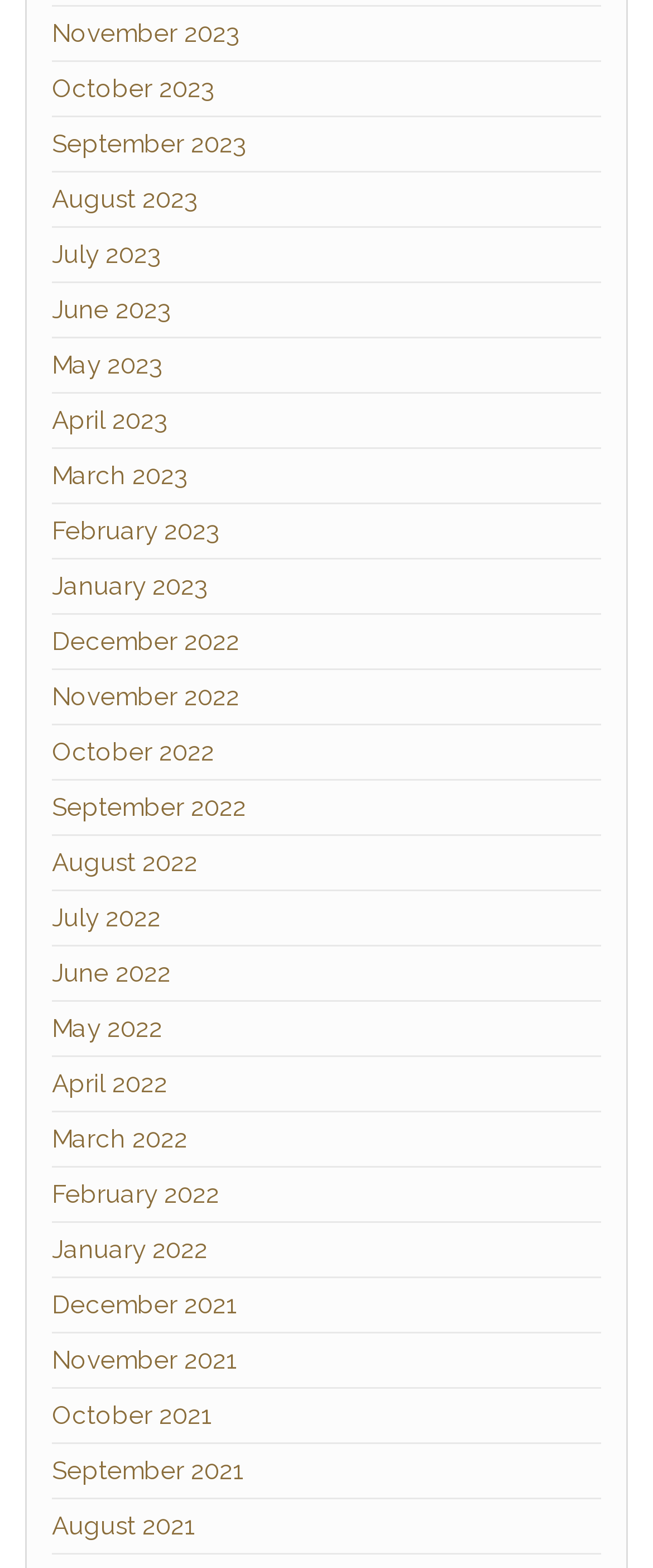Please locate the bounding box coordinates of the element that needs to be clicked to achieve the following instruction: "Visit Engine Diagnosis page". The coordinates should be four float numbers between 0 and 1, i.e., [left, top, right, bottom].

None